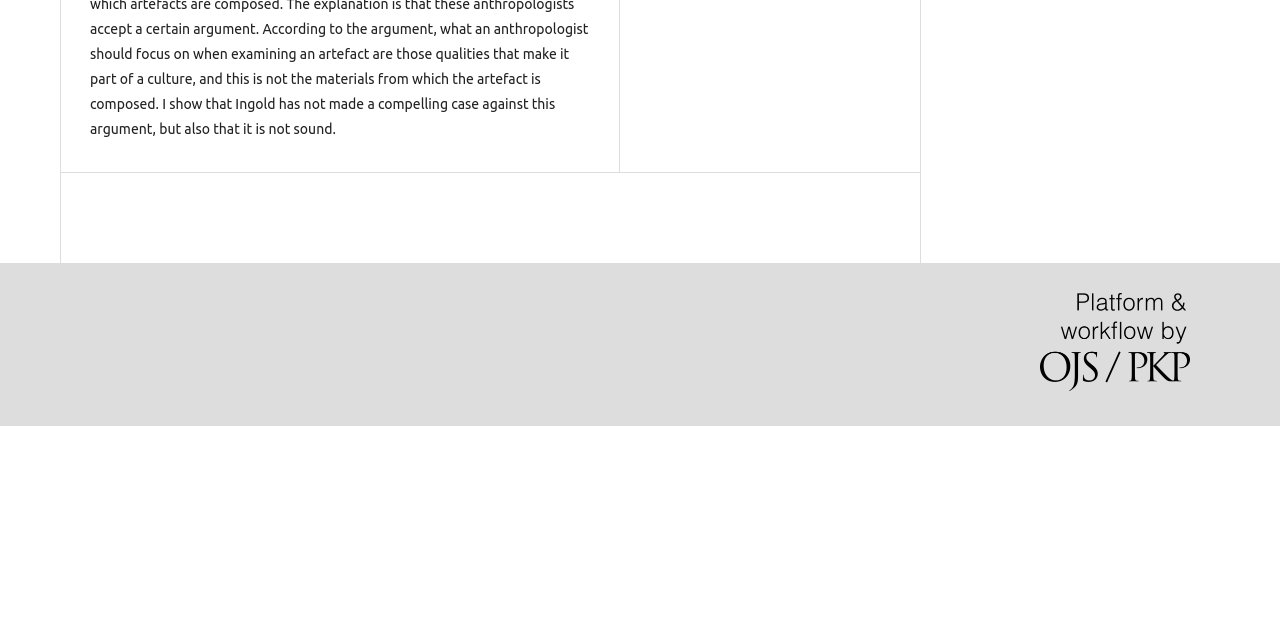Determine the bounding box for the UI element that matches this description: "alt="Über dieses Publikationssystem"".

[0.812, 0.458, 0.93, 0.618]